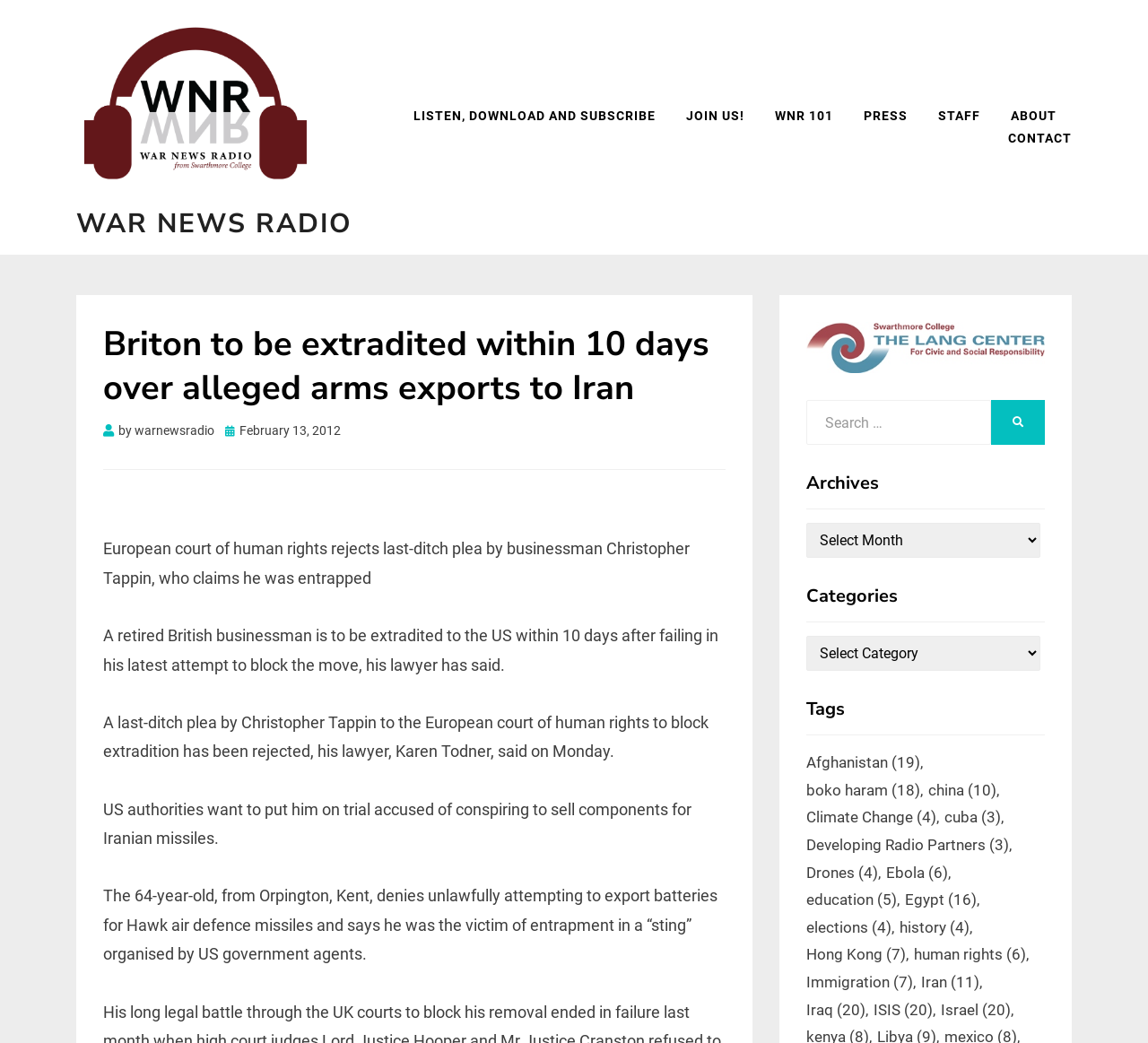Find the bounding box coordinates of the element I should click to carry out the following instruction: "Read the news about Iran".

[0.802, 0.929, 0.86, 0.955]